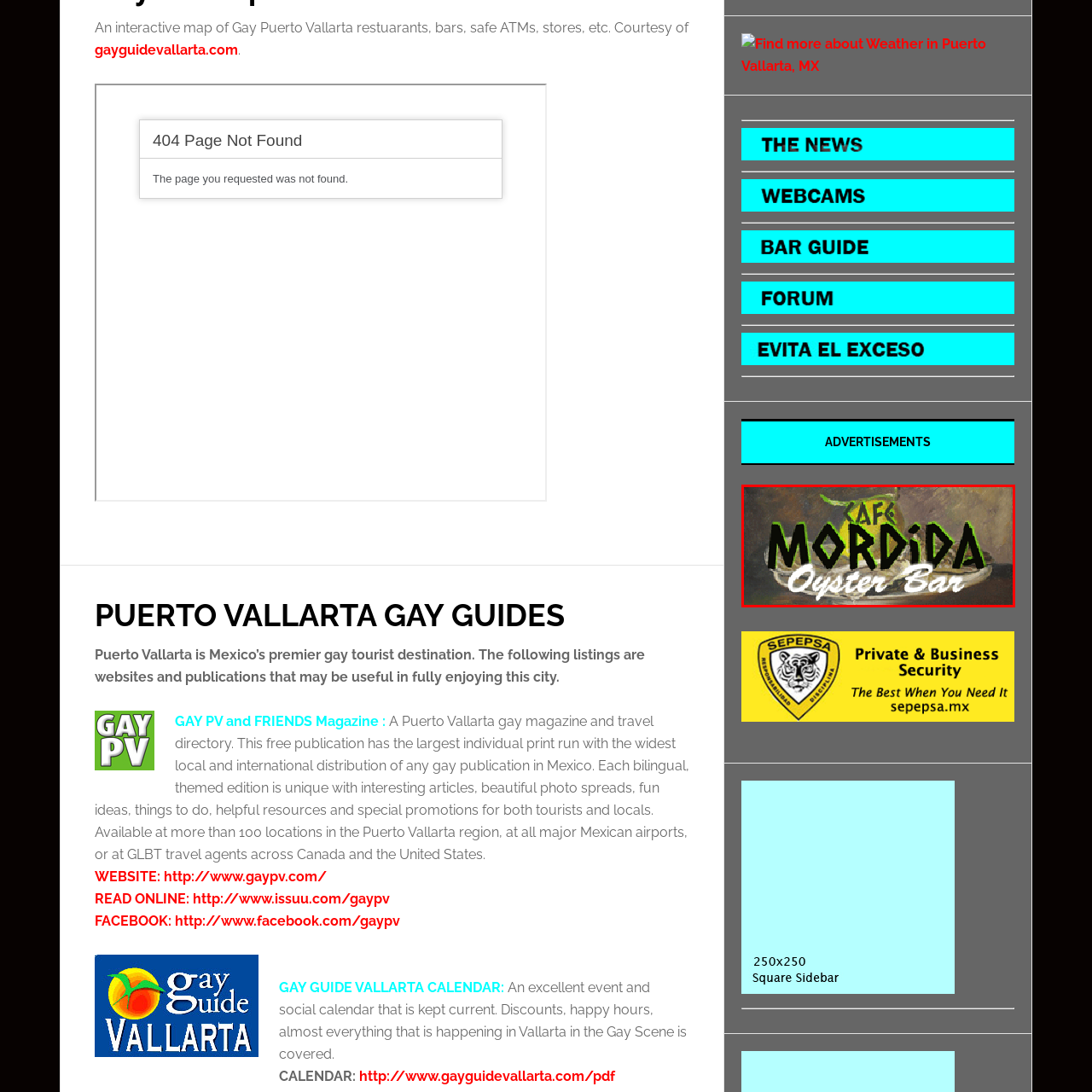What type of ambiance does the background of the logo hint at?
Analyze the image segment within the red bounding box and respond to the question using a single word or brief phrase.

rustic